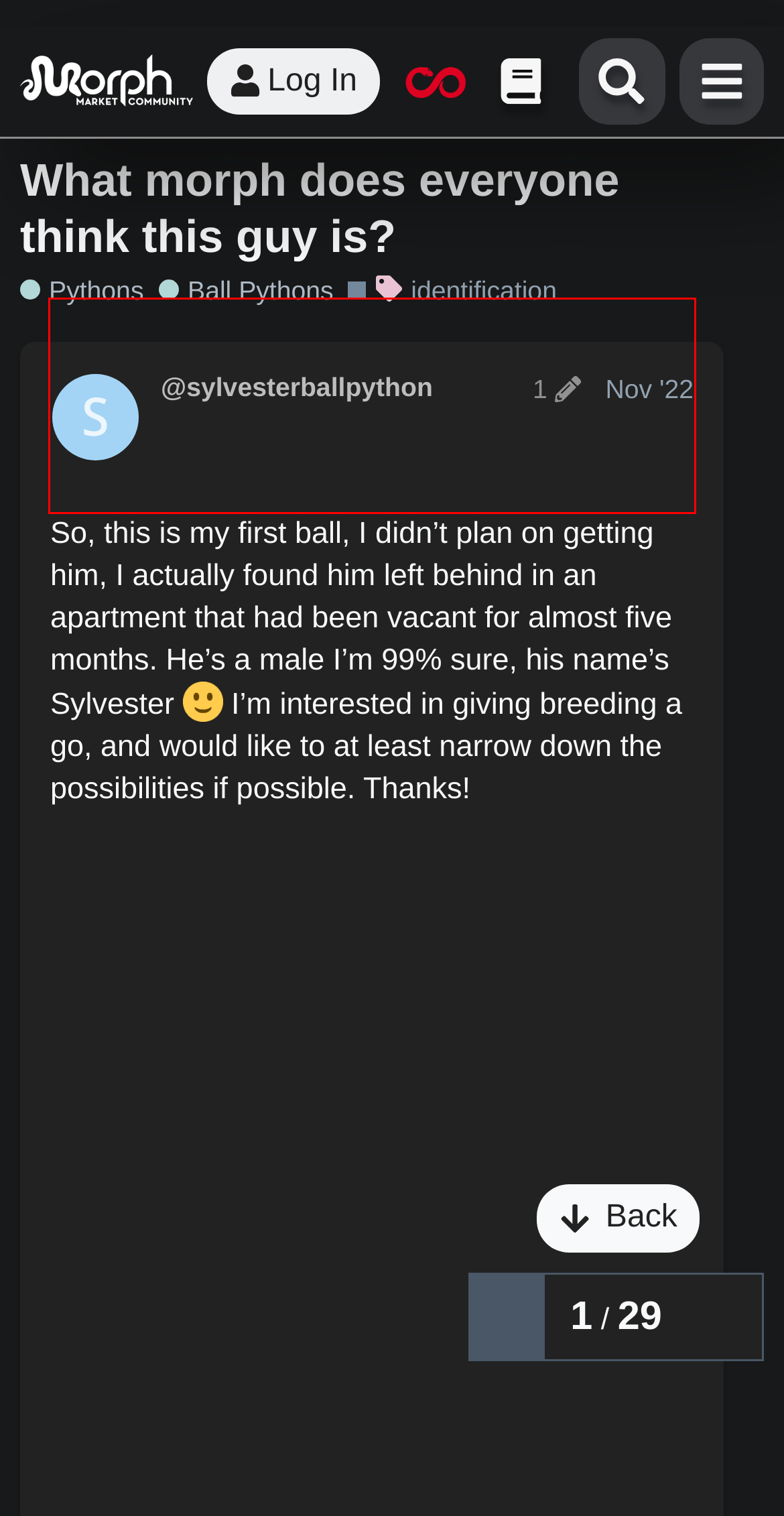Within the screenshot of the webpage, locate the red bounding box and use OCR to identify and provide the text content inside it.

I’m sure he’d enjoy his rodent of choice and some nice branches as a compromise. Tbh I’m not really sure snakes get much (or any) enjoyment out of the process at all, it just seems like more of a biological imperative